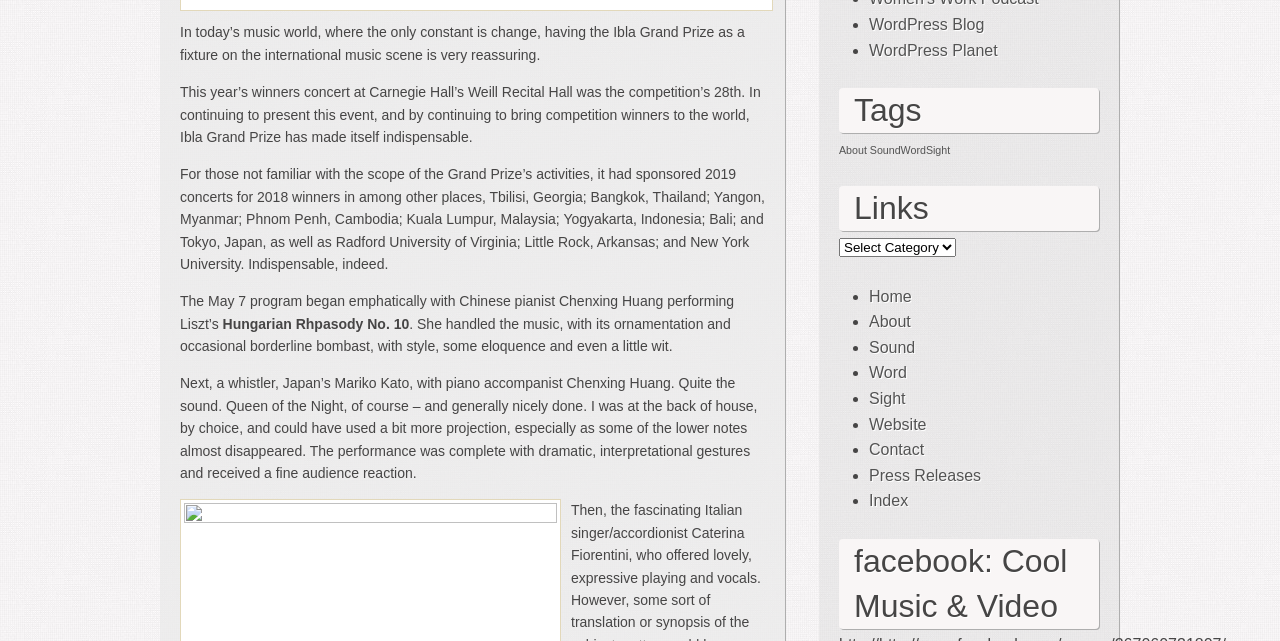Extract the bounding box coordinates of the UI element described by: "Index". The coordinates should include four float numbers ranging from 0 to 1, e.g., [left, top, right, bottom].

[0.679, 0.768, 0.709, 0.795]